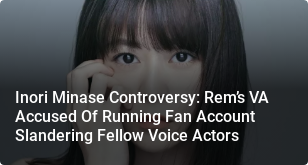Explain the image with as much detail as possible.

The image showcases a headline focused on the controversy surrounding Inori Minase, a prominent voice actor known for her role as Rem in the popular anime "Re:Zero." The text indicates that she has been accused of operating a fan account that allegedly engaged in slandering her fellow voice actors. This controversy highlights the complexities and challenges within the anime voice acting community, reflecting ongoing discussions about behavior and reputation in the industry. The overall tone suggests the significance of the event, drawing attention to both Inori Minase's career and the broader implications of such accusations in entertainment.